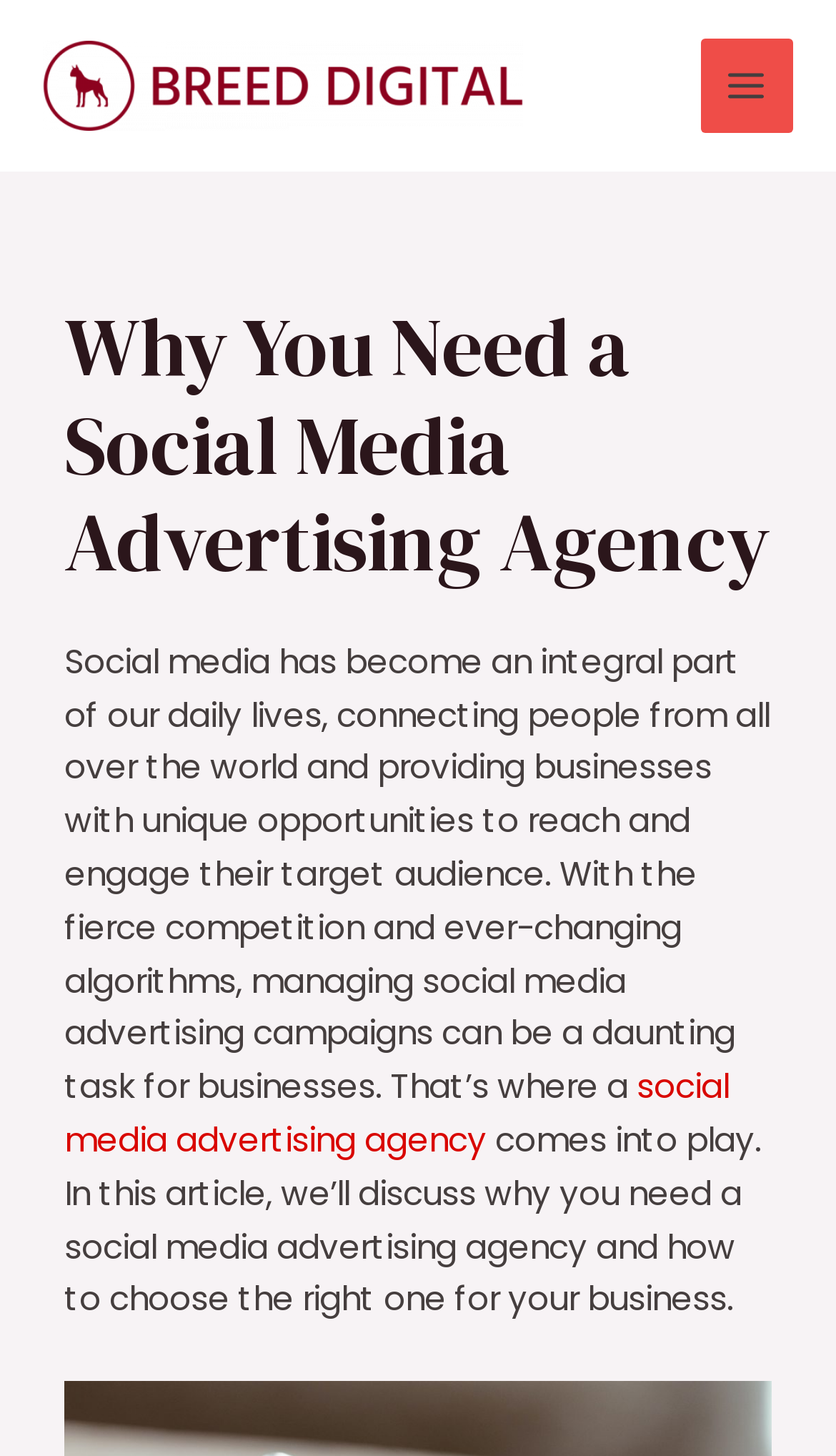What is the purpose of a social media advertising agency?
Based on the image, please offer an in-depth response to the question.

I inferred the answer by reading the StaticText element, which mentions that a social media advertising agency 'comes into play' to help businesses with social media advertising campaigns, implying that the agency's purpose is to assist businesses in this area.